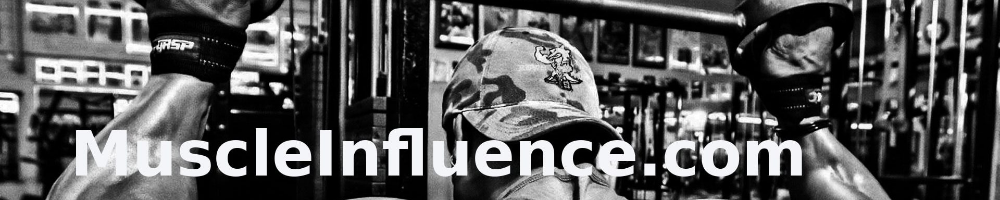Use a single word or phrase to answer the question:
What is the purpose of the 'Muscle Influence' brand?

Bodybuilding and supplements